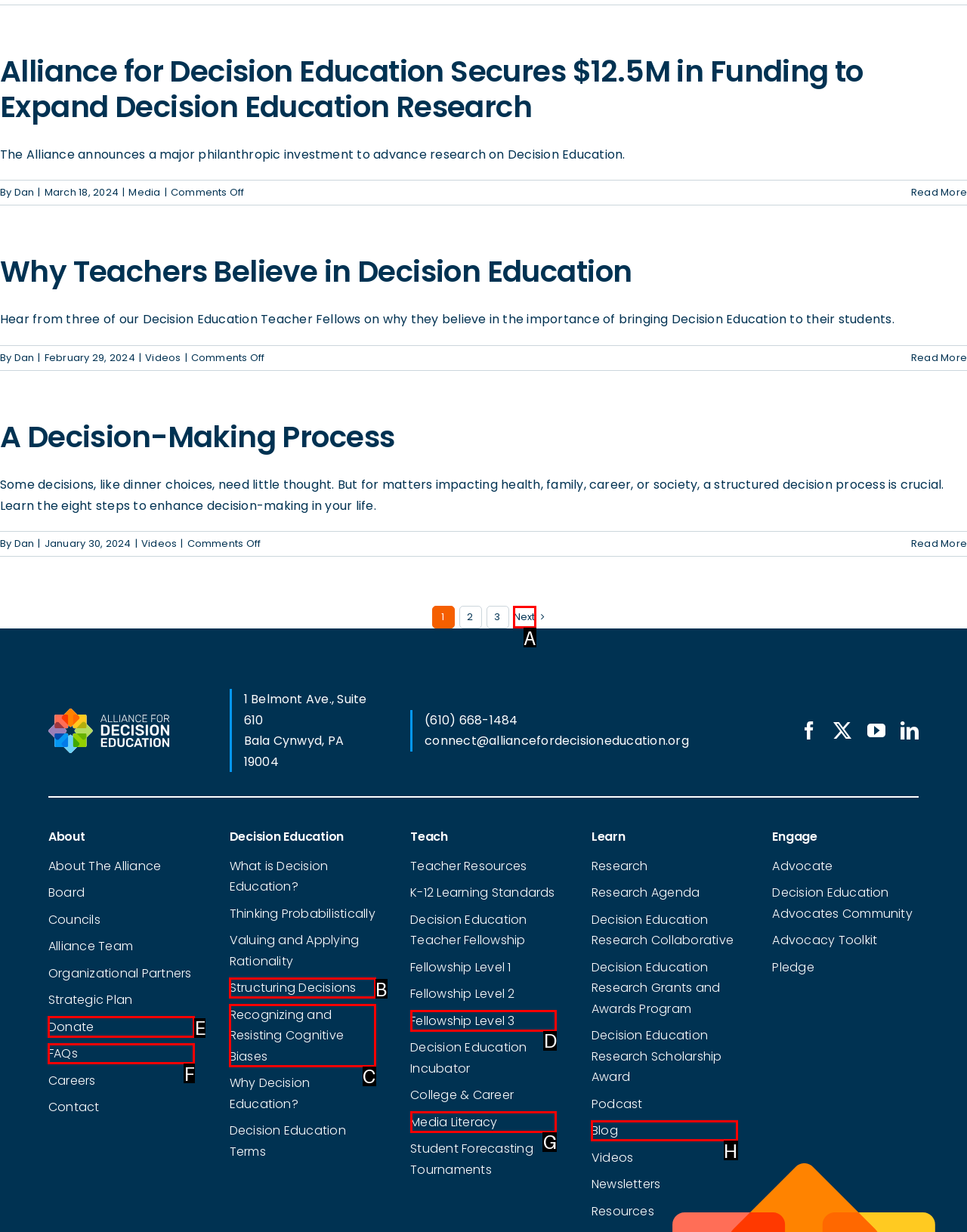Which option should be clicked to execute the following task: View the next page? Respond with the letter of the selected option.

A